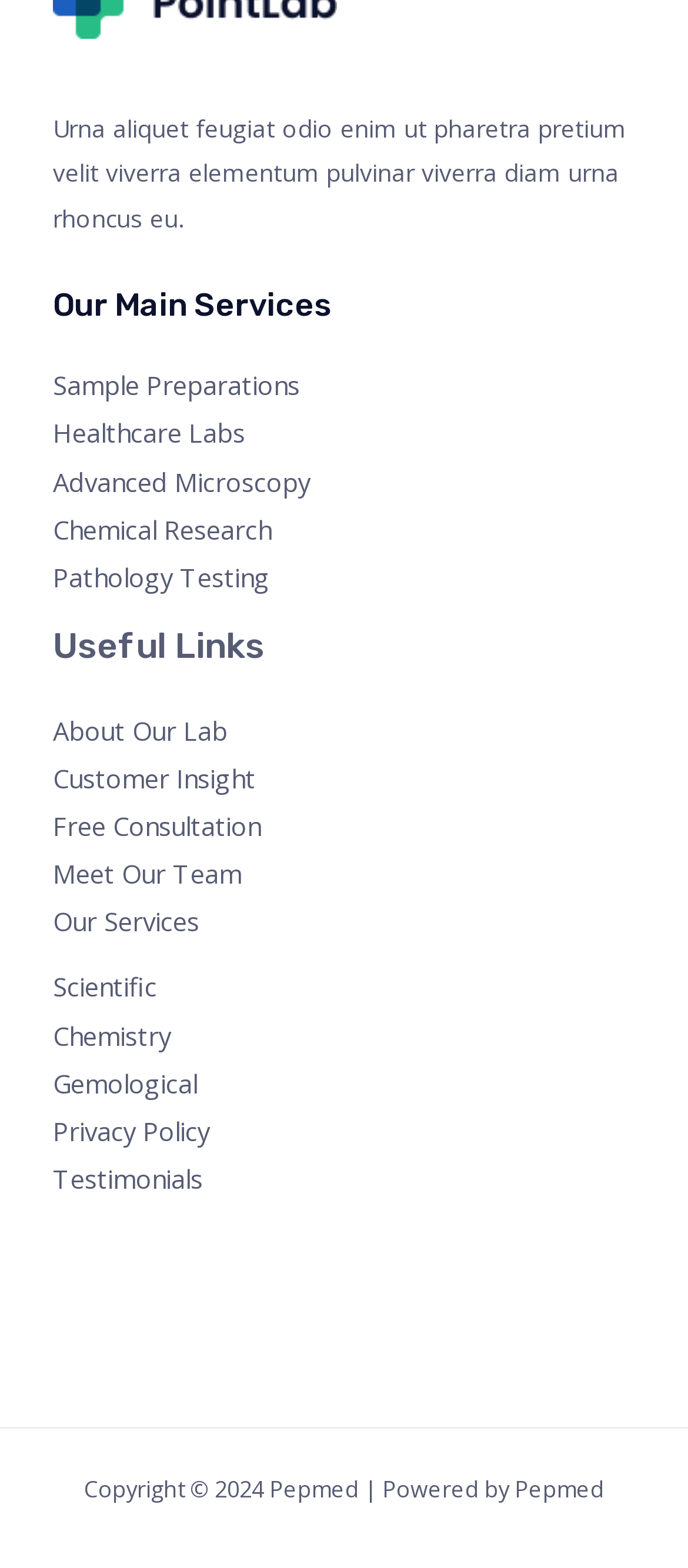Determine the bounding box coordinates of the region I should click to achieve the following instruction: "Click on Sample Preparations". Ensure the bounding box coordinates are four float numbers between 0 and 1, i.e., [left, top, right, bottom].

[0.077, 0.234, 0.436, 0.257]